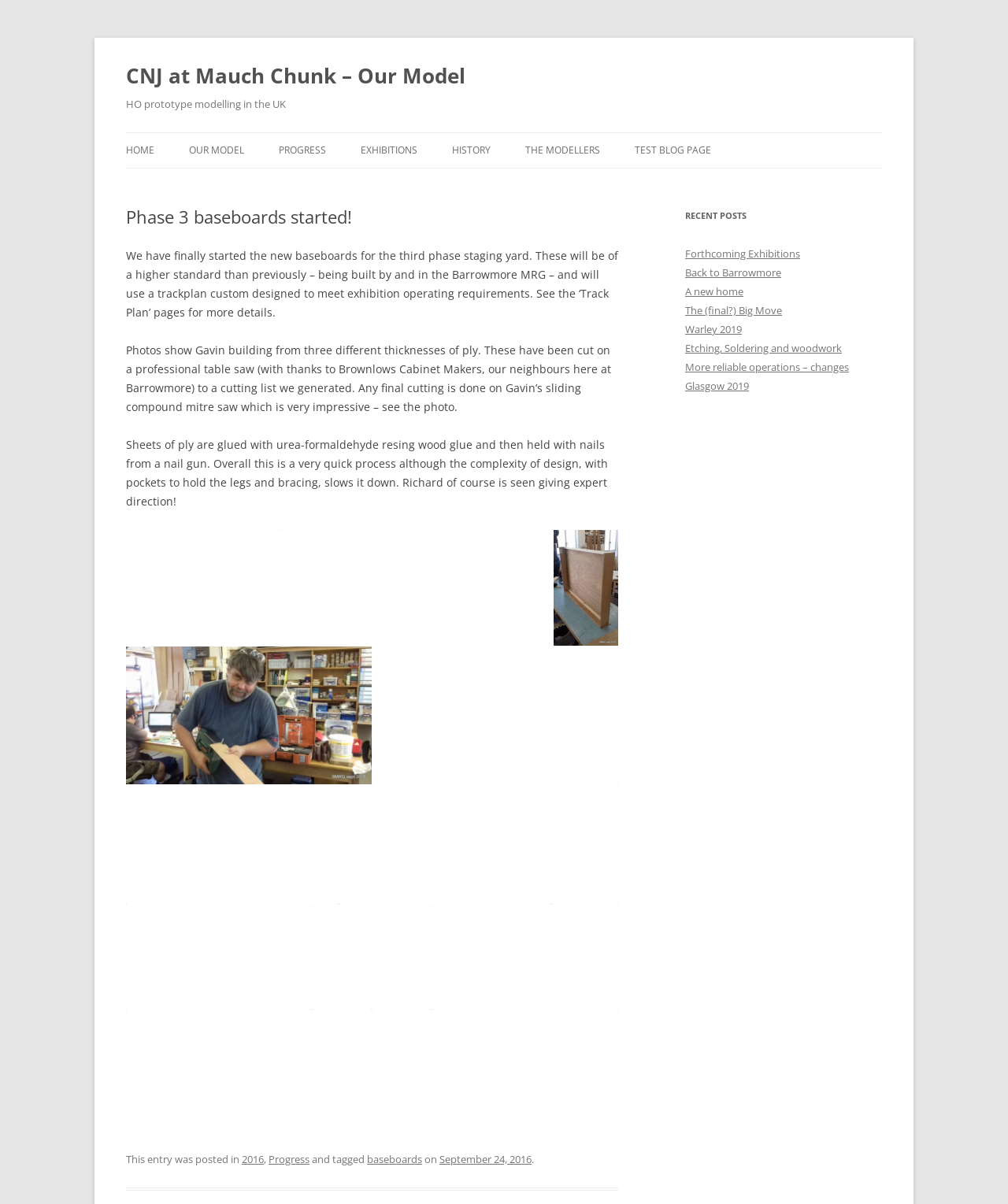Using the given description, provide the bounding box coordinates formatted as (top-left x, top-left y, bottom-right x, bottom-right y), with all values being floating point numbers between 0 and 1. Description: 2017

[0.448, 0.193, 0.605, 0.22]